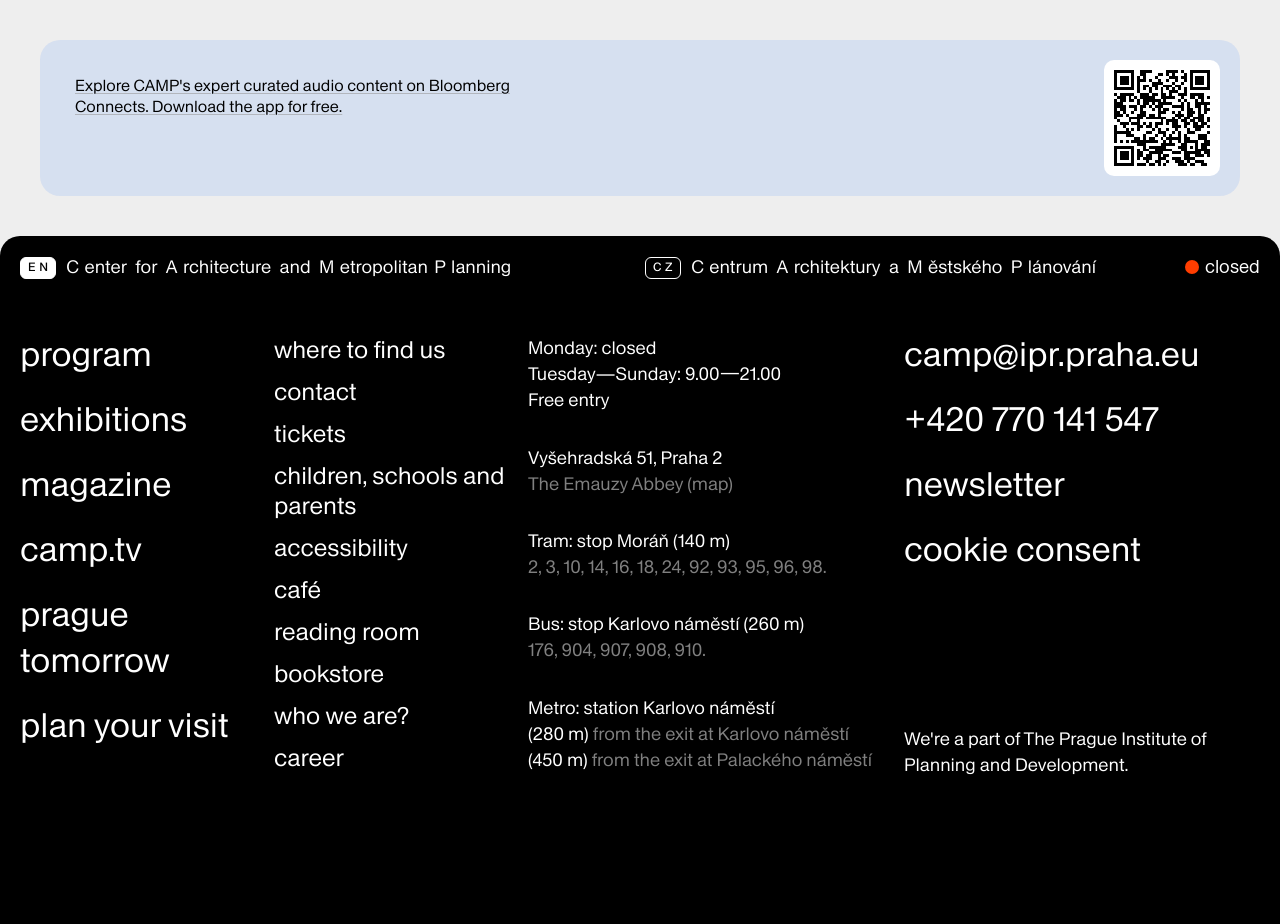What are the operating hours of the museum on Tuesday to Sunday?
Provide a well-explained and detailed answer to the question.

The webpage mentions 'Tuesday—Sunday: 9.00—21.00' which indicates the operating hours of the museum on these days.